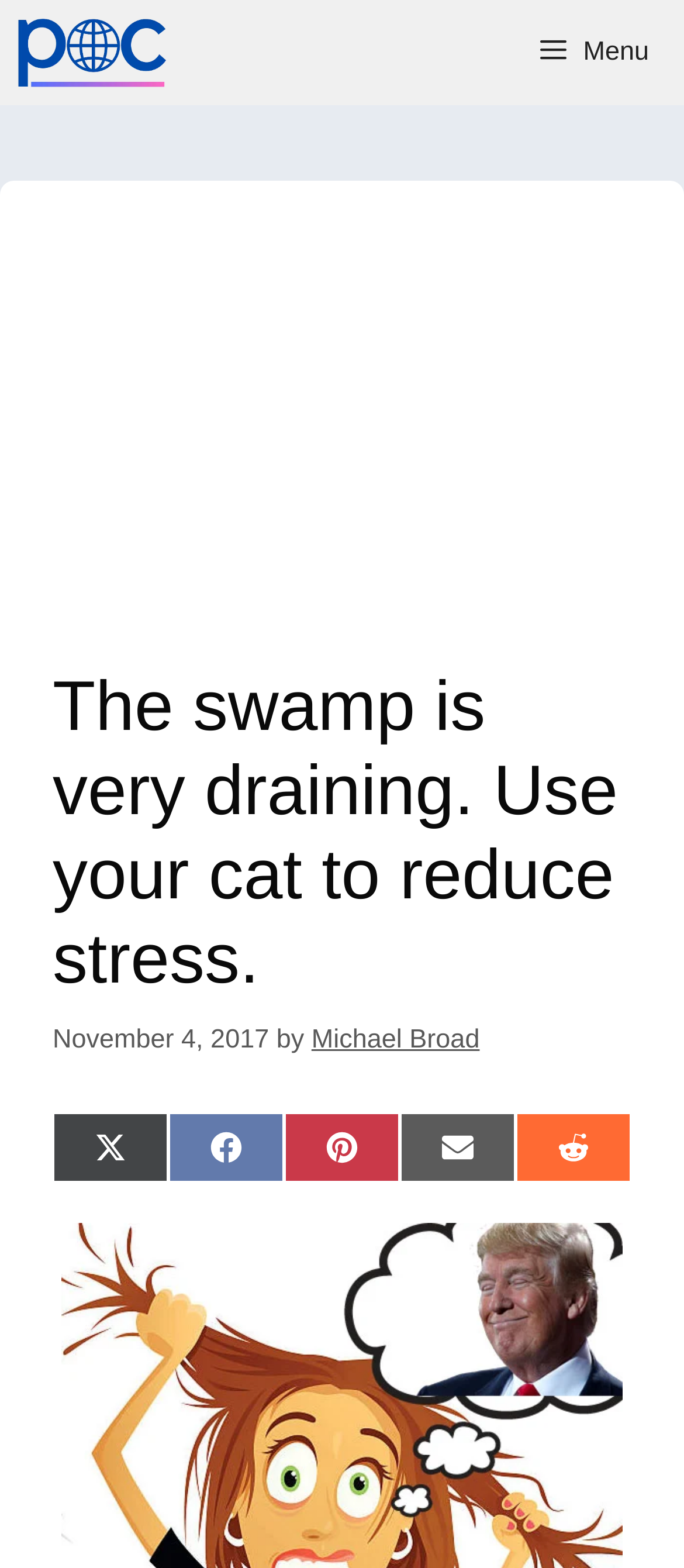How many social media sharing options are available?
Look at the webpage screenshot and answer the question with a detailed explanation.

I counted the number of social media sharing links available on the webpage, which are Share on X (Twitter), Share on Facebook, Share on Pinterest, Share on Email, and Share on Reddit, totaling 5 options.